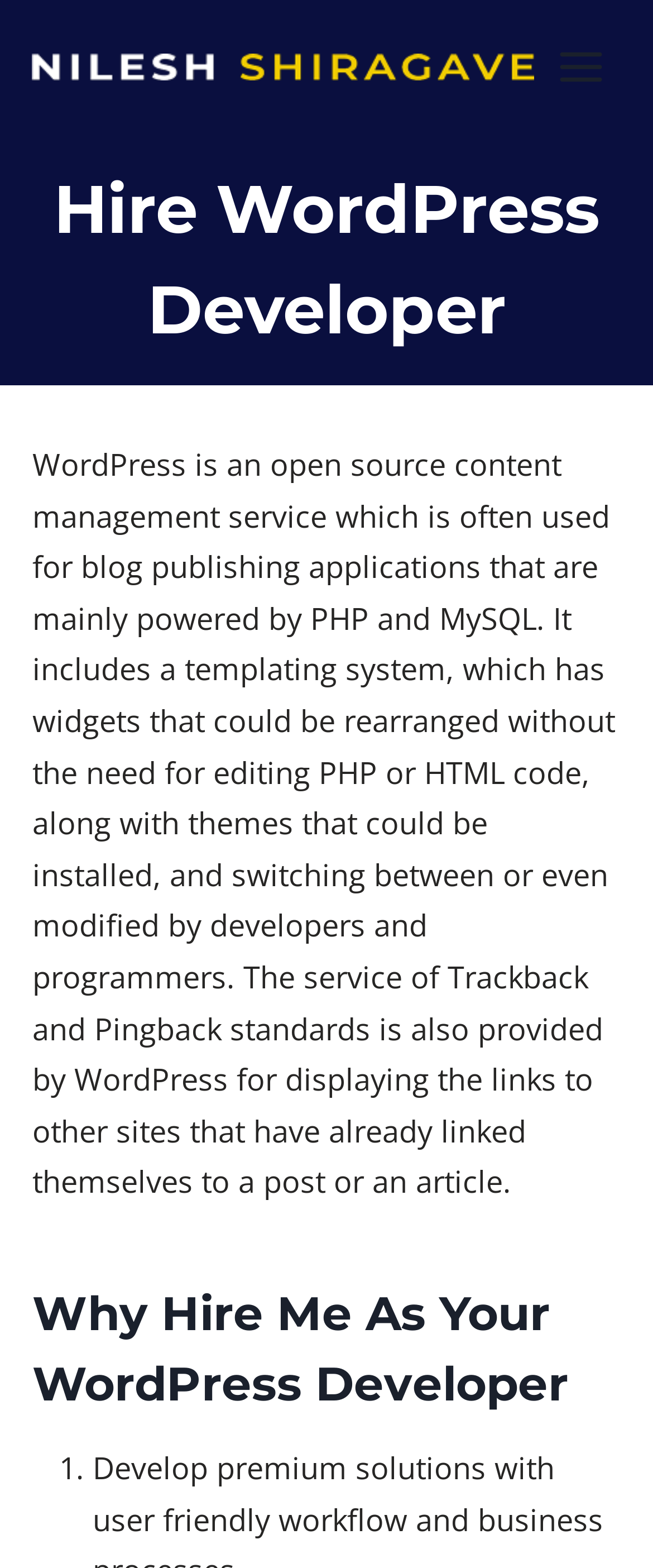Explain the webpage in detail, including its primary components.

The webpage is about hiring a WordPress developer, specifically Nilesh Shiragave. At the top left, there is a link and an image with the name "Nilesh Shiragave". On the top right, there is a button to open a menu. 

Below the top section, there is a heading that reads "Hire WordPress Developer". Under this heading, there is a paragraph that describes WordPress as an open-source content management service, highlighting its features such as templating systems, themes, and trackback and pingback standards.

Further down, there is another heading that asks "Why Hire Me As Your WordPress Developer". Below this heading, there is a list, with the first item marked as "1.".